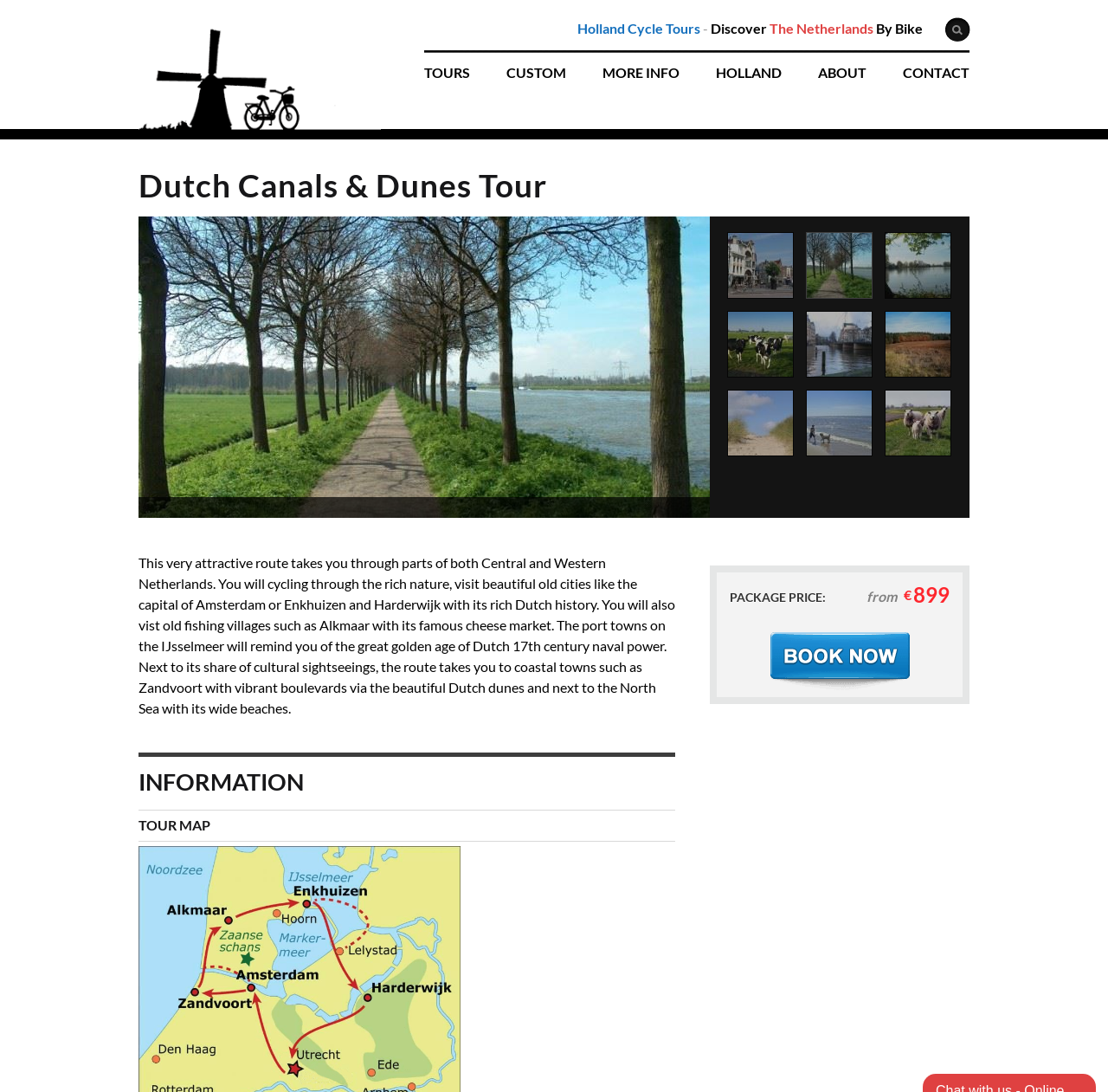What is the price of the tour package?
Look at the screenshot and give a one-word or phrase answer.

€899